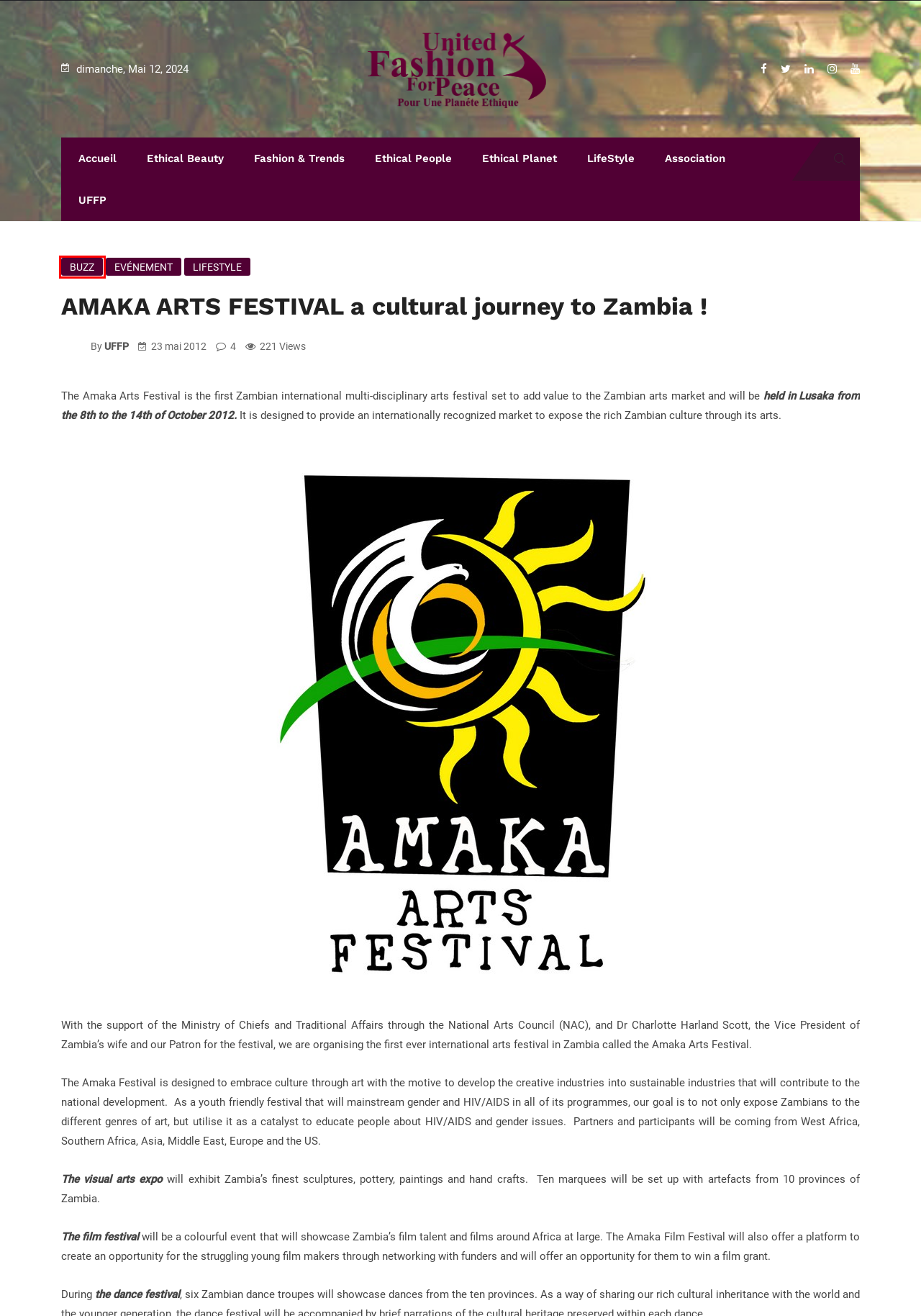Look at the screenshot of a webpage, where a red bounding box highlights an element. Select the best description that matches the new webpage after clicking the highlighted element. Here are the candidates:
A. Archives des Ethical Beauty - United Fashion For Peace
B. Archives des Evénement - United Fashion For Peace
C. United Fashion For Peace
D. Archives des Ethical Planet - United Fashion For Peace
E. Archives des LifeStyle - United Fashion For Peace
F. UFFP, auteur/autrice sur United Fashion For Peace
G. Archives des Ethical People - United Fashion For Peace
H. Archives des Buzz - United Fashion For Peace

H